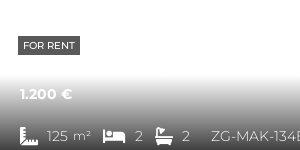Give a thorough explanation of the image.

The image showcases a stylish advertisement for a three-bedroom apartment available for rent in Remete. It highlights key features, including a generous living space of 125 m². The rental price is prominently displayed at 1,200 €, providing potential tenants with clear financial information. Below the price, icons represent the layout: two bedrooms and two bathrooms, catering to comfortable living for families or roommates. The "FOR RENT" tag emphasizes the availability of this property, inviting interested parties to inquire further. This visual succinctly captures the essence of modern urban living in a desirable neighborhood, encouraging potential renters to explore this opportunity.